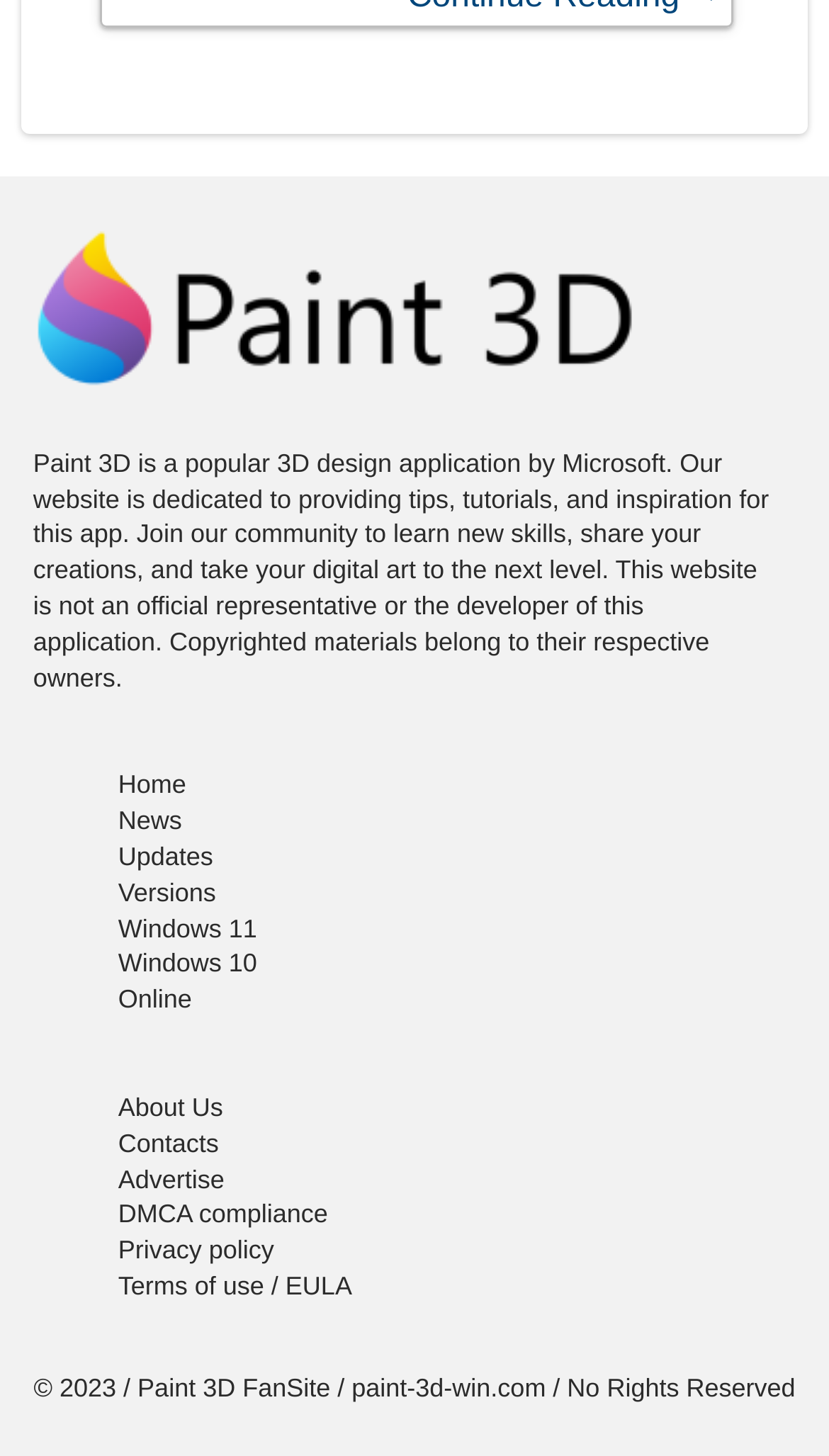Using the webpage screenshot and the element description Terms of use / EULA, determine the bounding box coordinates. Specify the coordinates in the format (top-left x, top-left y, bottom-right x, bottom-right y) with values ranging from 0 to 1.

[0.143, 0.873, 0.425, 0.893]